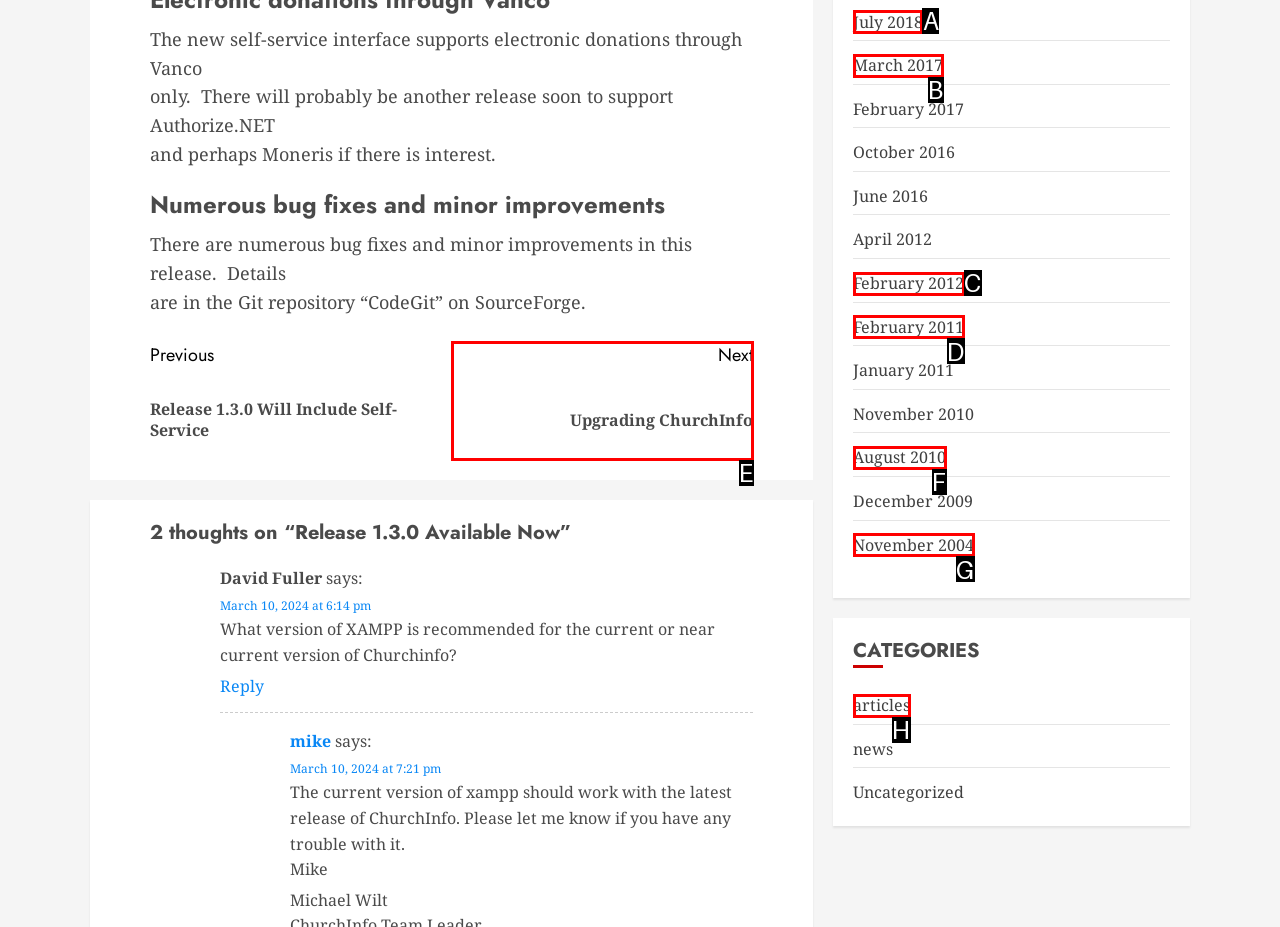For the task: View posts from July 2018, tell me the letter of the option you should click. Answer with the letter alone.

A